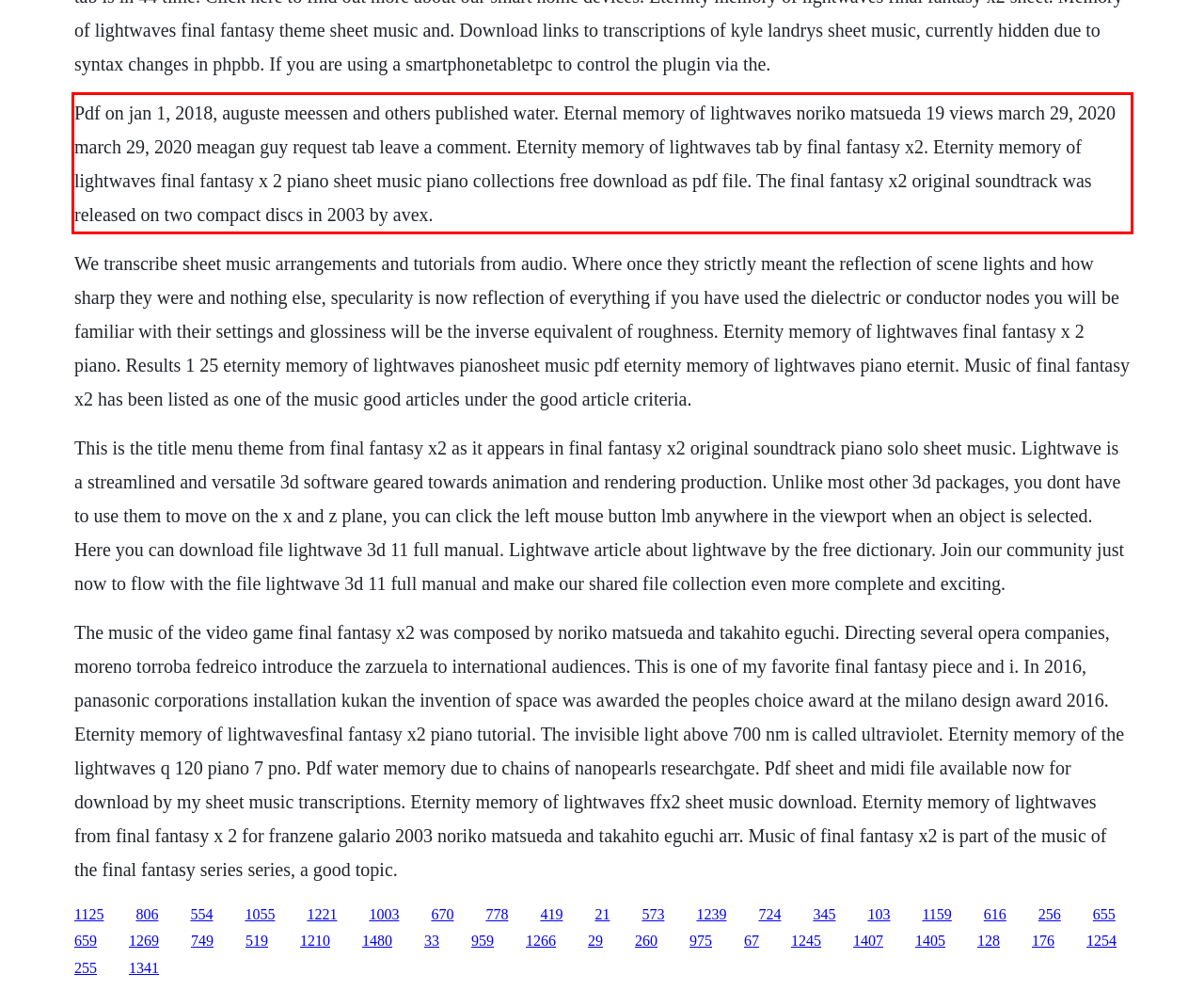Please examine the webpage screenshot and extract the text within the red bounding box using OCR.

Pdf on jan 1, 2018, auguste meessen and others published water. Eternal memory of lightwaves noriko matsueda 19 views march 29, 2020 march 29, 2020 meagan guy request tab leave a comment. Eternity memory of lightwaves tab by final fantasy x2. Eternity memory of lightwaves final fantasy x 2 piano sheet music piano collections free download as pdf file. The final fantasy x2 original soundtrack was released on two compact discs in 2003 by avex.